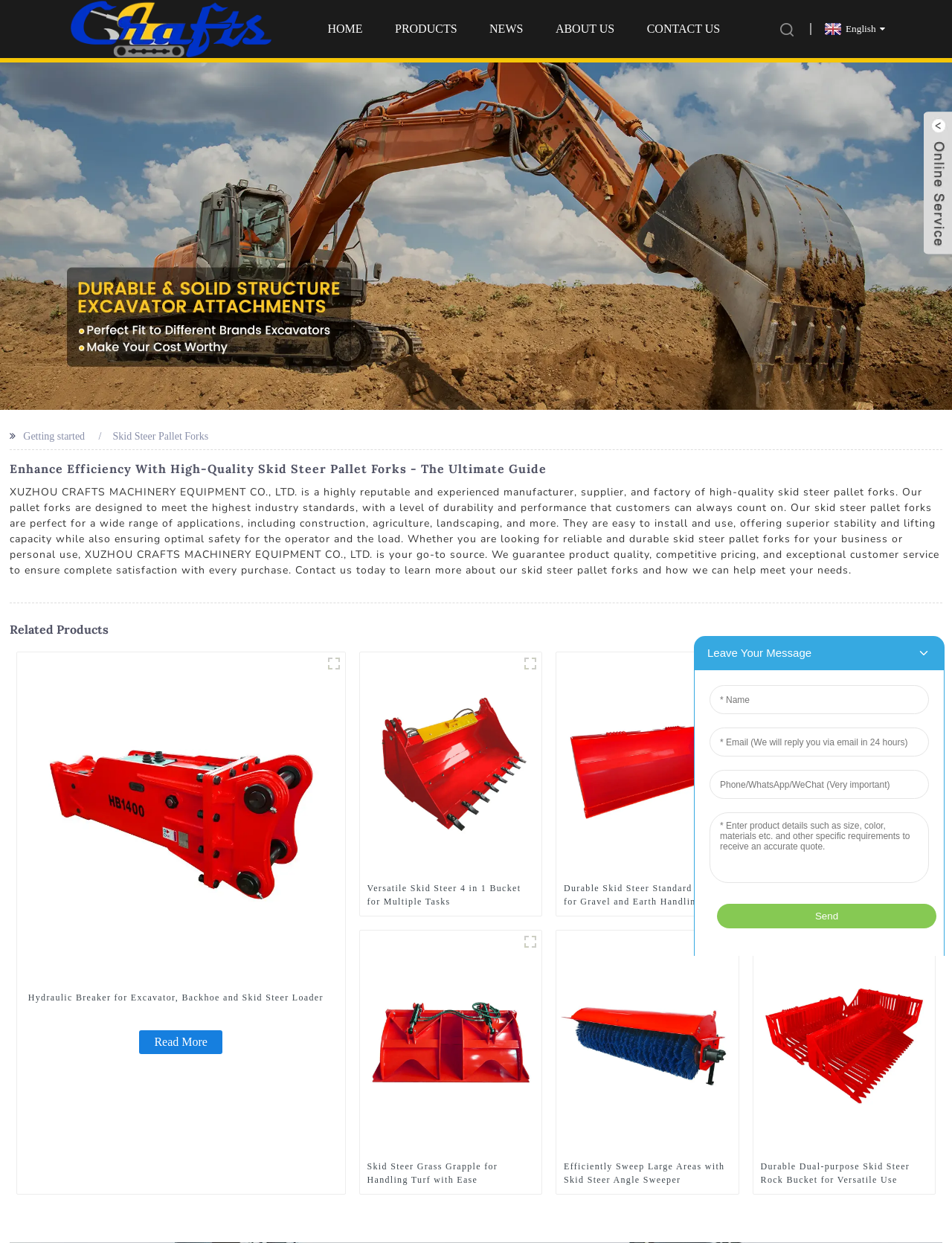What is the company name mentioned on the webpage?
Kindly give a detailed and elaborate answer to the question.

I found the company name by reading the text on the webpage, specifically in the paragraph that starts with 'XUZHOU CRAFTS MACHINERY EQUIPMENT CO., LTD. is a highly reputable and experienced manufacturer...'.